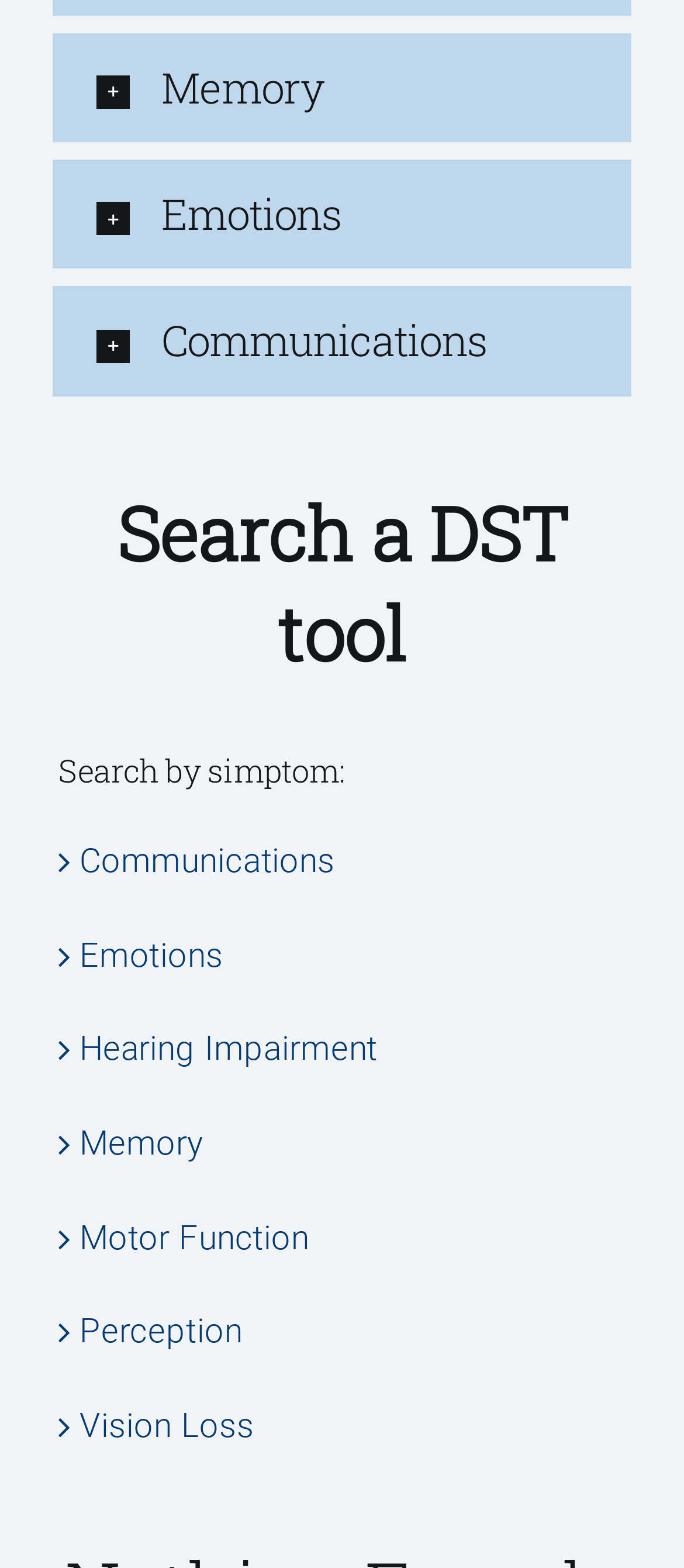Look at the image and give a detailed response to the following question: What is the position of the 'Communications' button?

By comparing the y1 coordinates of the button elements, I found that the 'Communications' button has a y1 coordinate of 0.183, which is the third smallest among all the button elements. Therefore, the 'Communications' button is positioned third from the top.